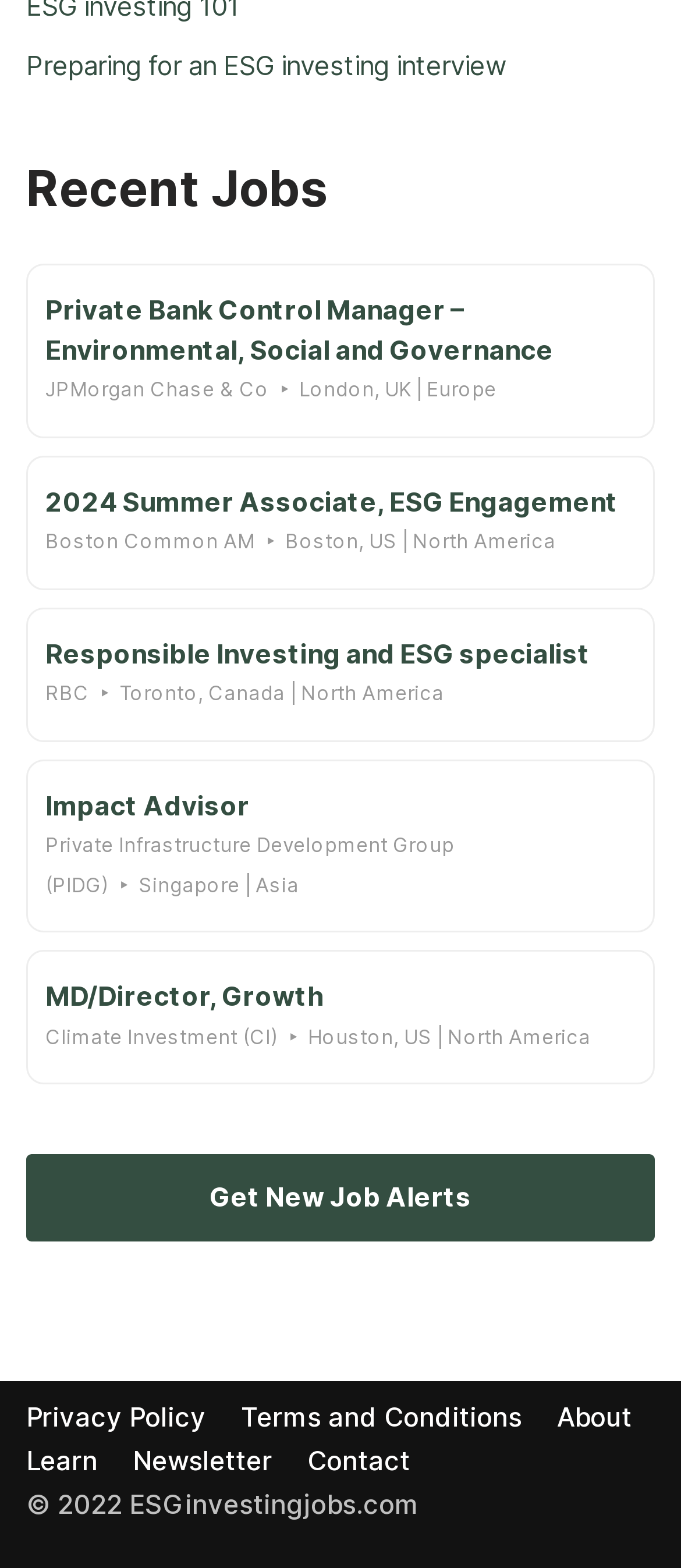Locate the bounding box coordinates of the clickable area to execute the instruction: "Get new job alerts". Provide the coordinates as four float numbers between 0 and 1, represented as [left, top, right, bottom].

[0.038, 0.736, 0.962, 0.792]